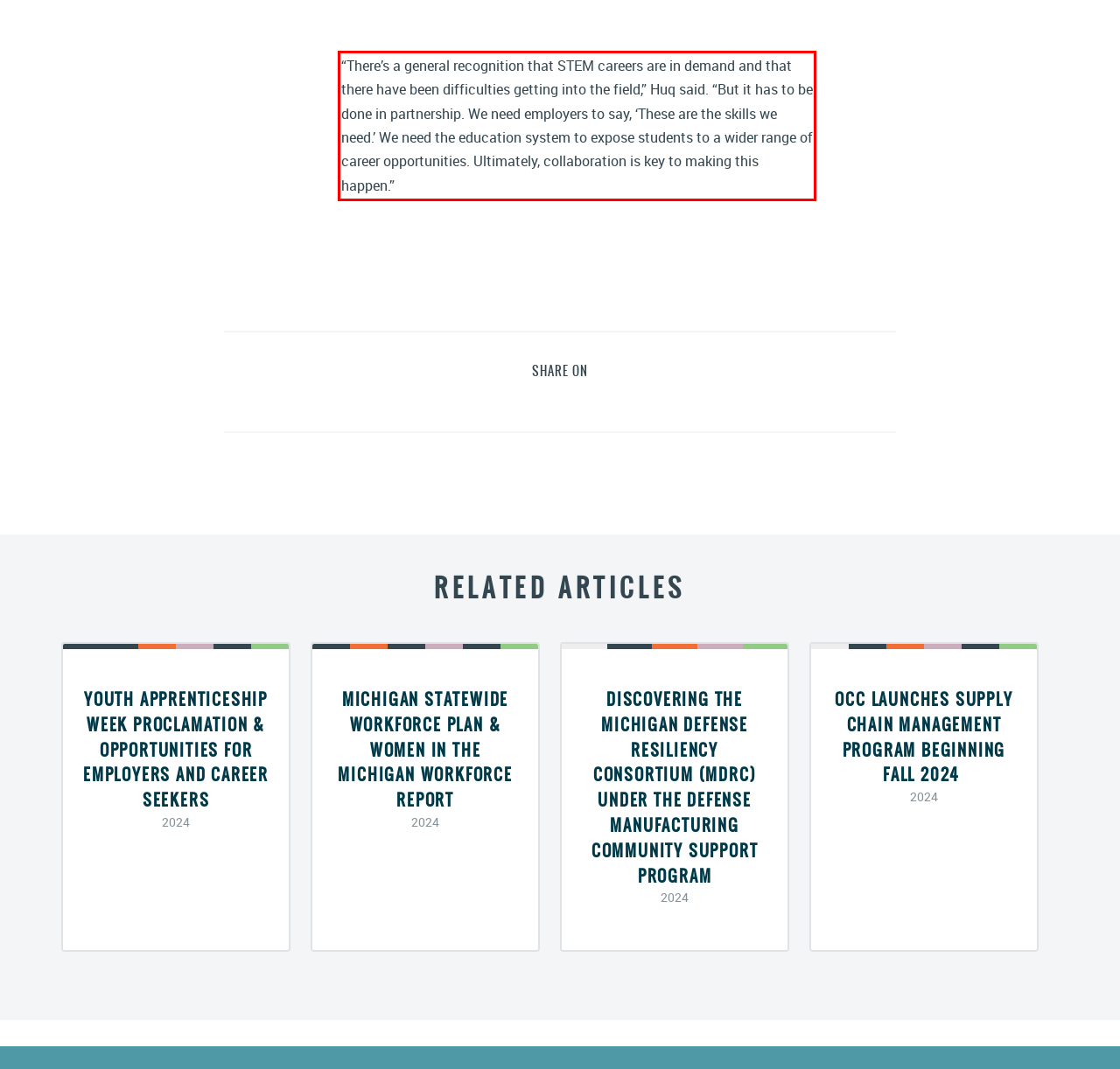There is a UI element on the webpage screenshot marked by a red bounding box. Extract and generate the text content from within this red box.

“There’s a general recognition that STEM careers are in demand and that there have been difficulties getting into the field,” Huq said. “But it has to be done in partnership. We need employers to say, ‘These are the skills we need.’ We need the education system to expose students to a wider range of career opportunities. Ultimately, collaboration is key to making this happen.”